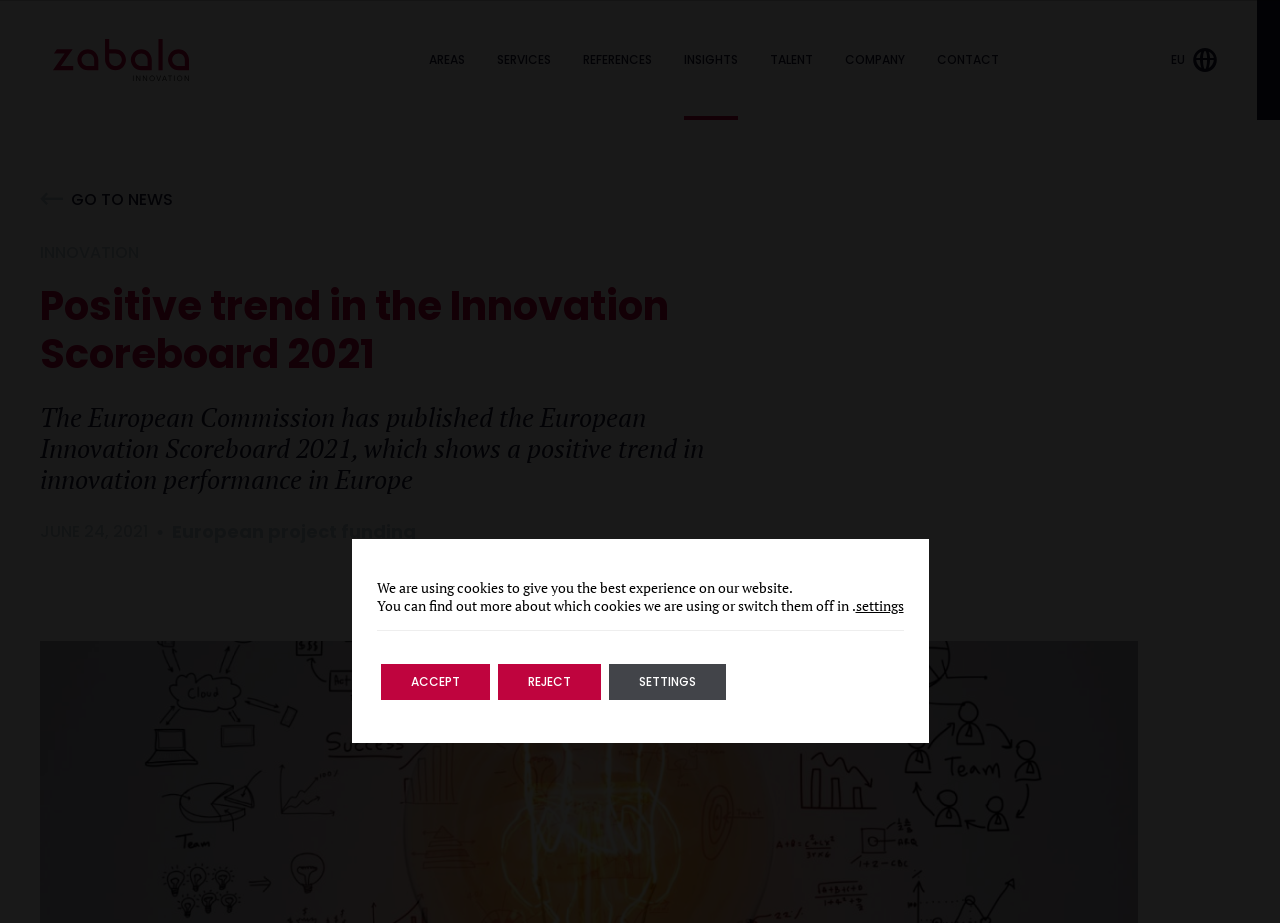Locate the bounding box for the described UI element: "Climate, Natural Resources and Environment". Ensure the coordinates are four float numbers between 0 and 1, formatted as [left, top, right, bottom].

[0.214, 0.407, 0.557, 0.477]